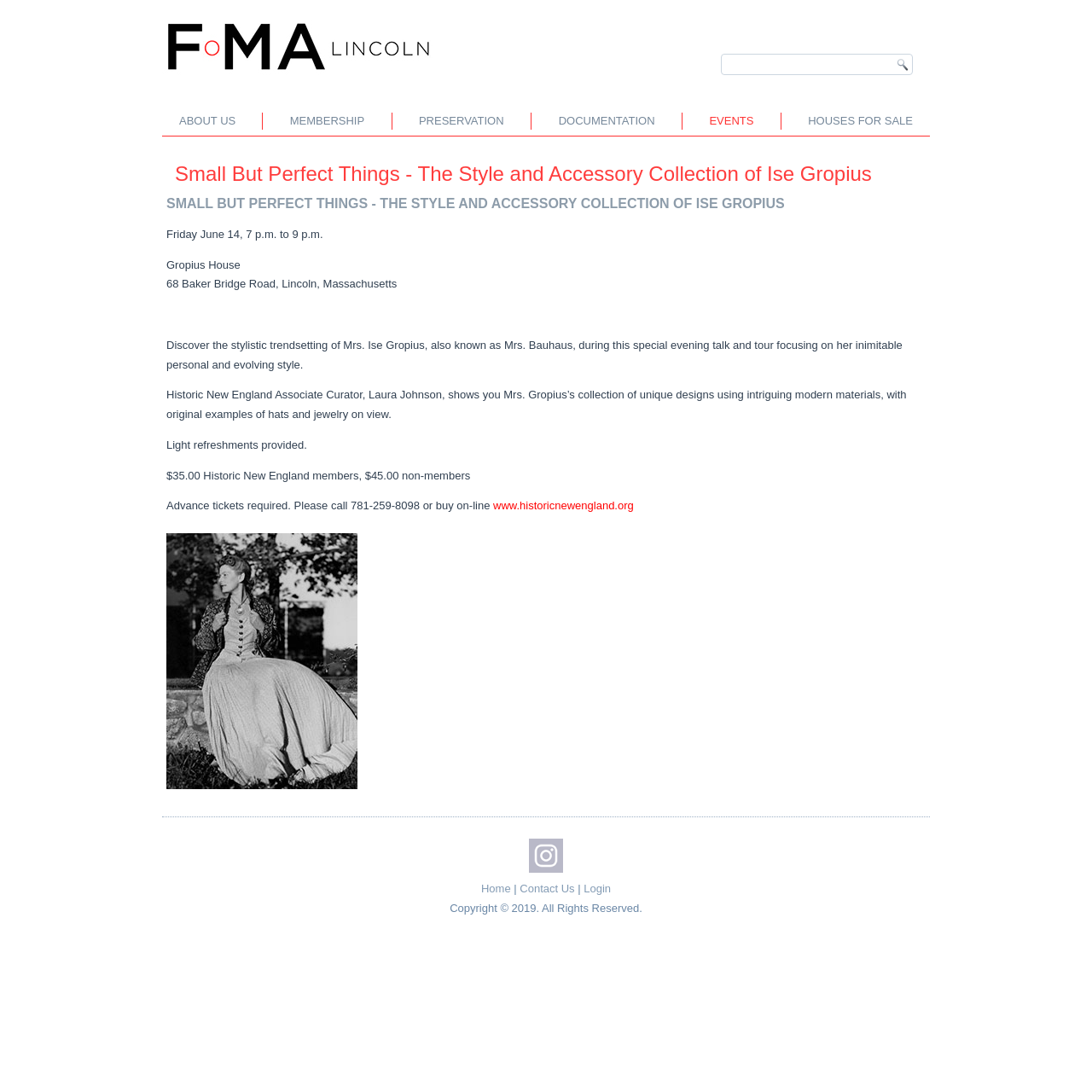Find and indicate the bounding box coordinates of the region you should select to follow the given instruction: "Click the Small But Perfect Things - The Style and Accessory Collection of Ise Gropius link".

[0.16, 0.148, 0.798, 0.17]